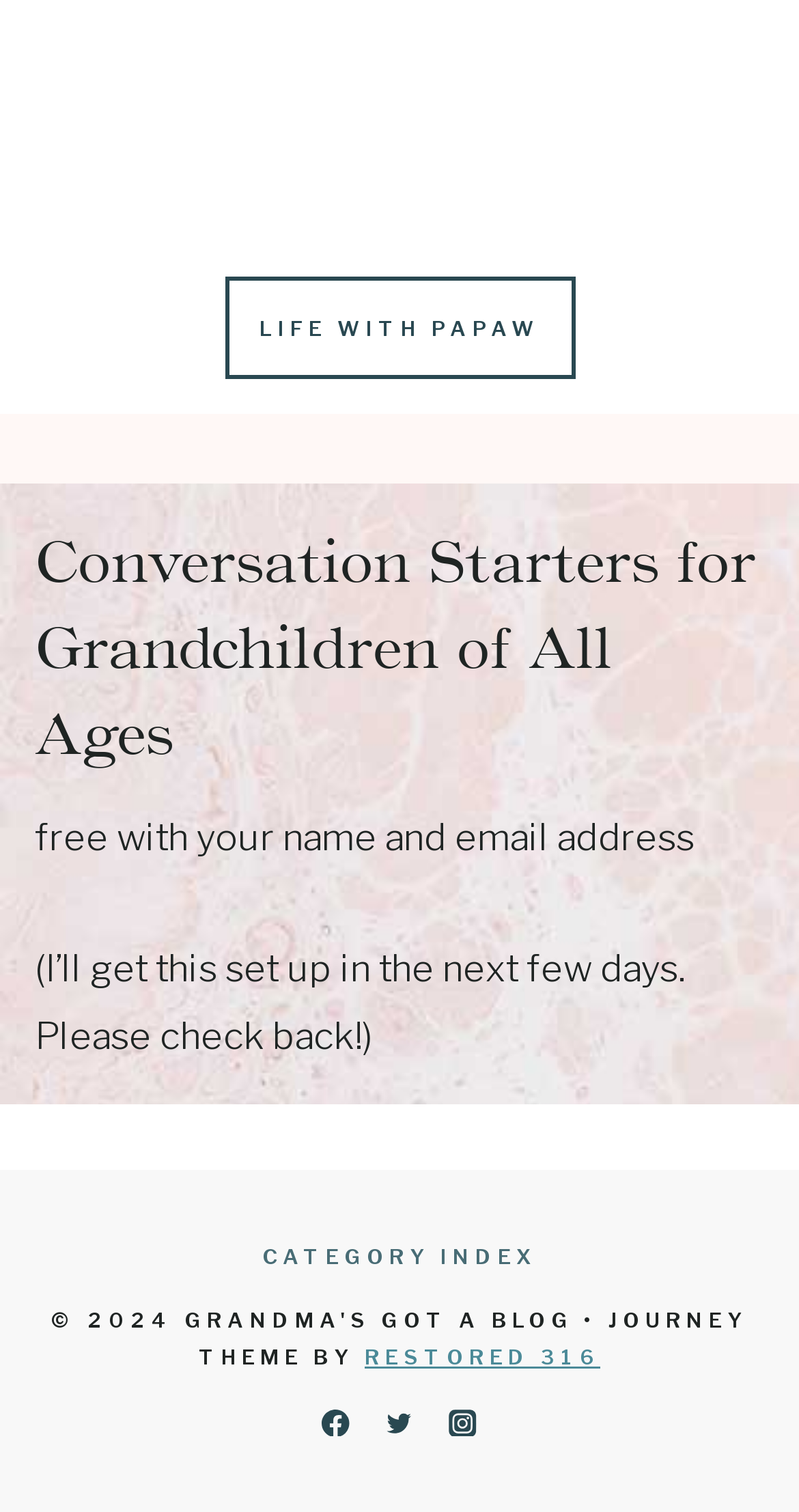Based on the element description: "Life with Papaw", identify the bounding box coordinates for this UI element. The coordinates must be four float numbers between 0 and 1, listed as [left, top, right, bottom].

[0.281, 0.182, 0.719, 0.25]